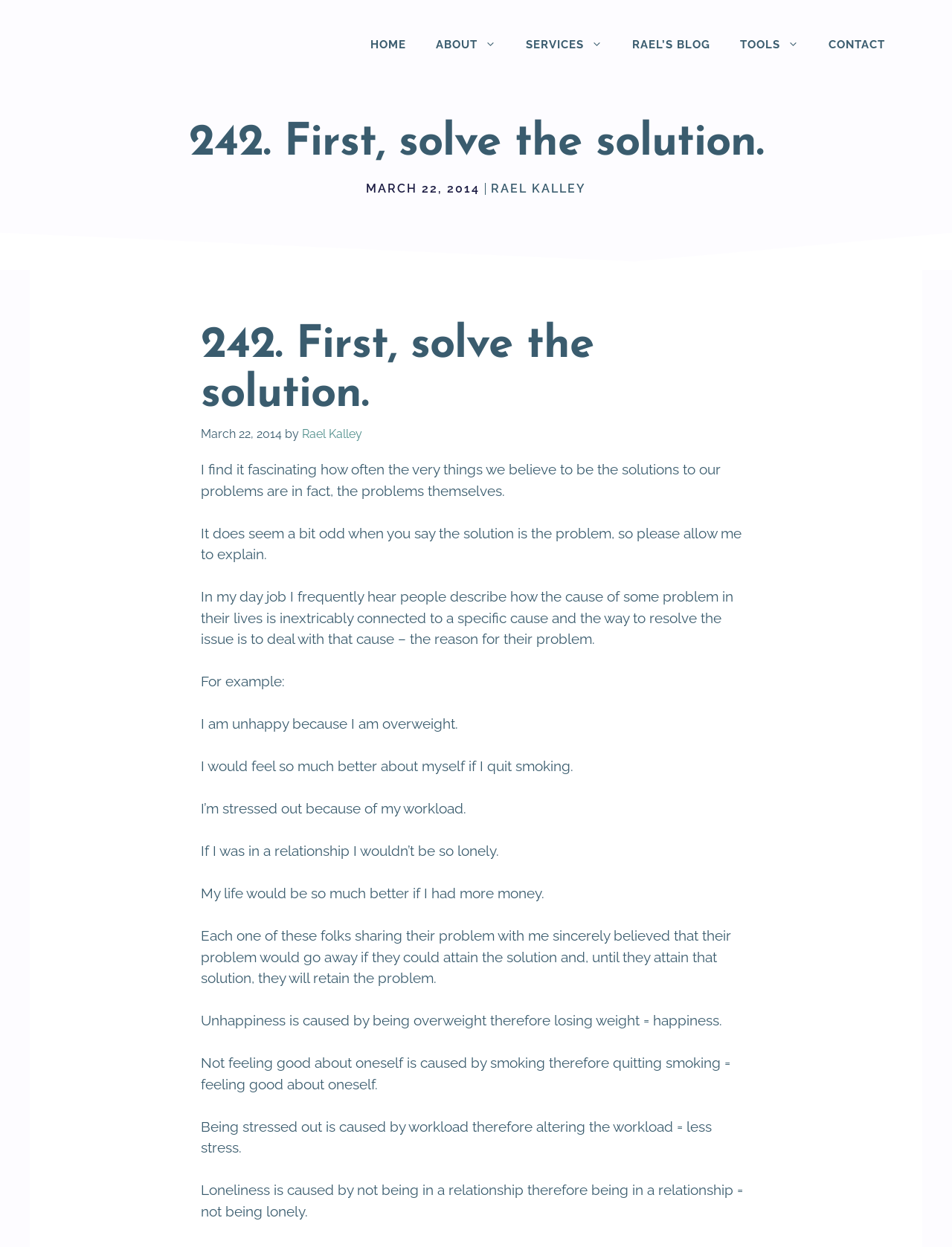Craft a detailed narrative of the webpage's structure and content.

The webpage appears to be a blog post or article with a title "242. First, solve the solution." at the top. Below the title, there is a navigation menu with links to "HOME", "ABOUT", "SERVICES", "RAEL'S BLOG", "TOOLS", and "CONTACT" aligned horizontally across the top of the page.

Below the navigation menu, there is a heading with the same title as the page, "242. First, solve the solution." followed by a timestamp "MARCH 22, 2014" and a link to the author's name "RAEL KALLEY".

The main content of the page is a long article or blog post with several paragraphs of text. The text discusses how people often believe that the solution to their problems is the problem itself, and the author explains this concept with several examples. The examples include people believing that being overweight, smoking, having a heavy workload, being single, and lacking money are the causes of their unhappiness, stress, and loneliness, and that solving these problems will bring them happiness and fulfillment.

The text is divided into several paragraphs, each with a few sentences, and there are no images on the page. The overall layout is simple and easy to read, with a clear hierarchy of headings and paragraphs.